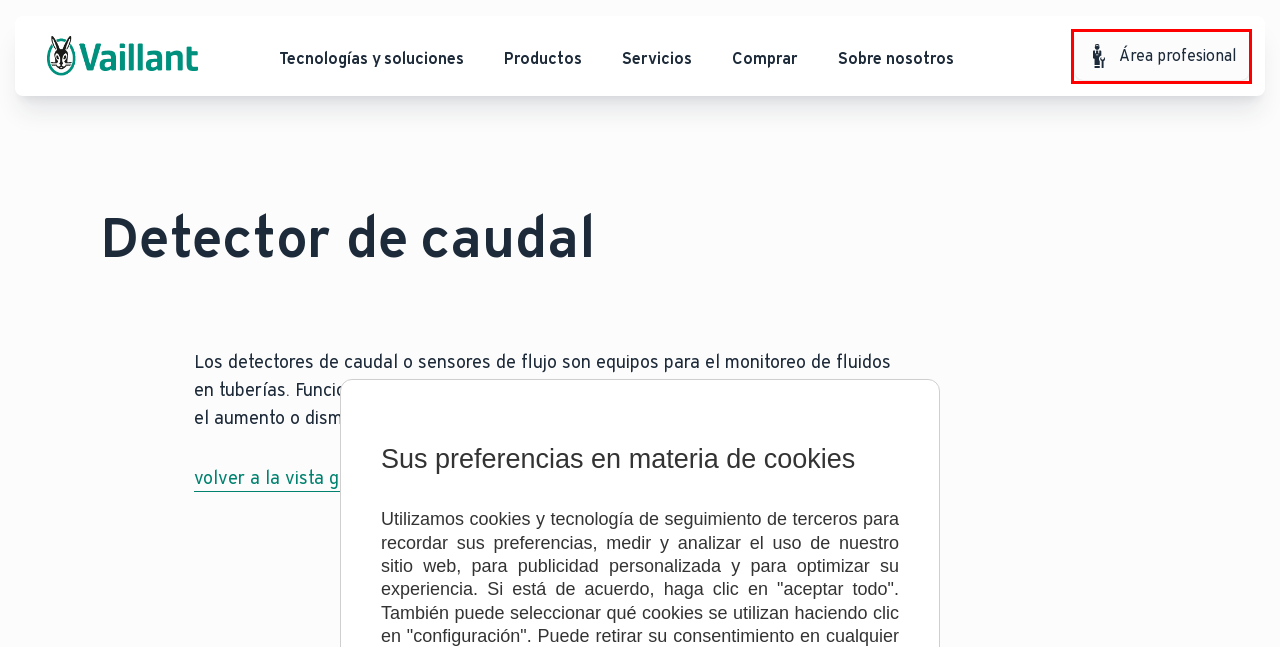You are given a webpage screenshot where a red bounding box highlights an element. Determine the most fitting webpage description for the new page that loads after clicking the element within the red bounding box. Here are the candidates:
A. Misión actual
B. Aerotermia | Vaillant
C. Refrigerante R290 | Vaillant
D. Glosario de términos de climatización | Vaillant
E. Instaladores & Distribuidores | Vaillant
F. Garantía | Vaillant
G. Energía solar: sistemas solares fotovoltaicos | Vaillant
H. Confort para tu hogar | Vaillant

E